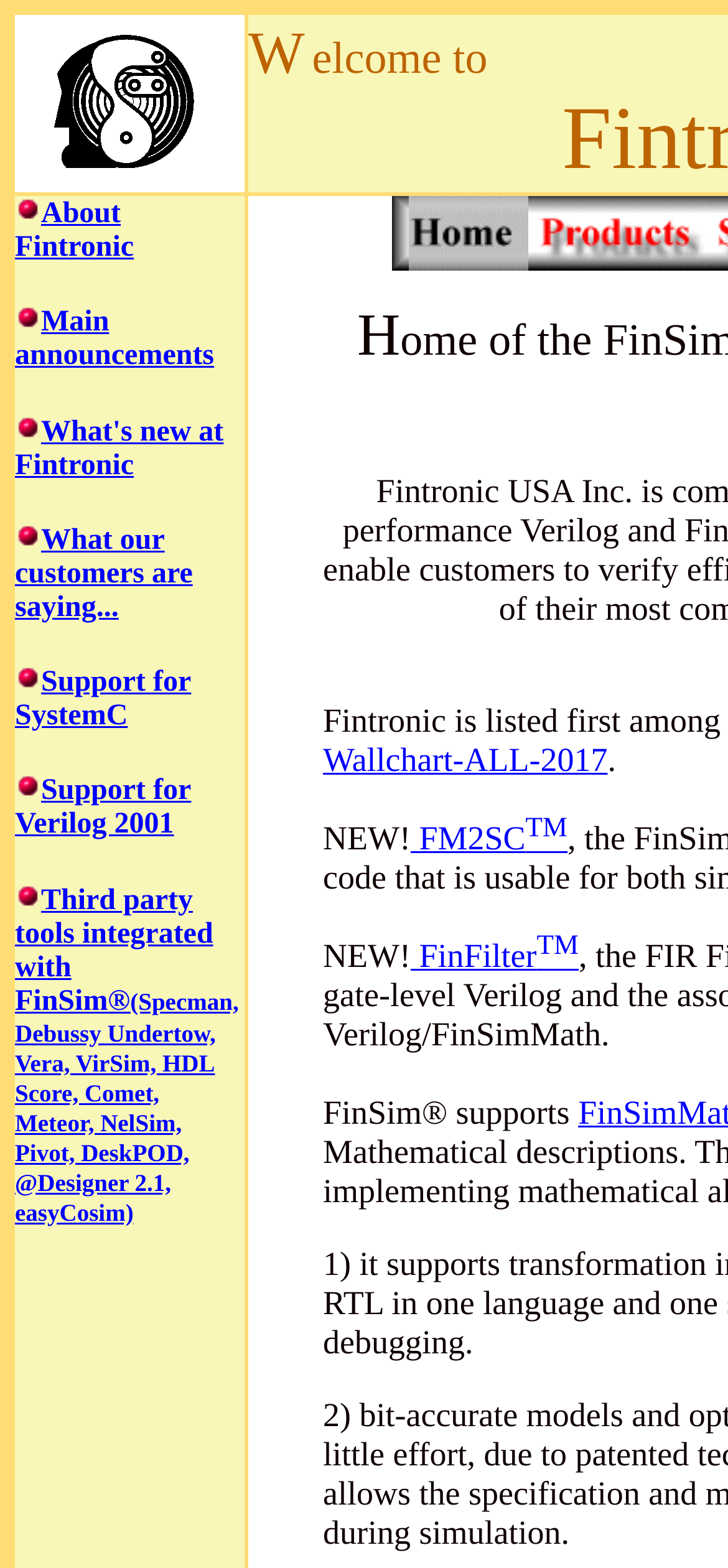How many images are there in the top section of the webpage?
Refer to the screenshot and answer in one word or phrase.

2